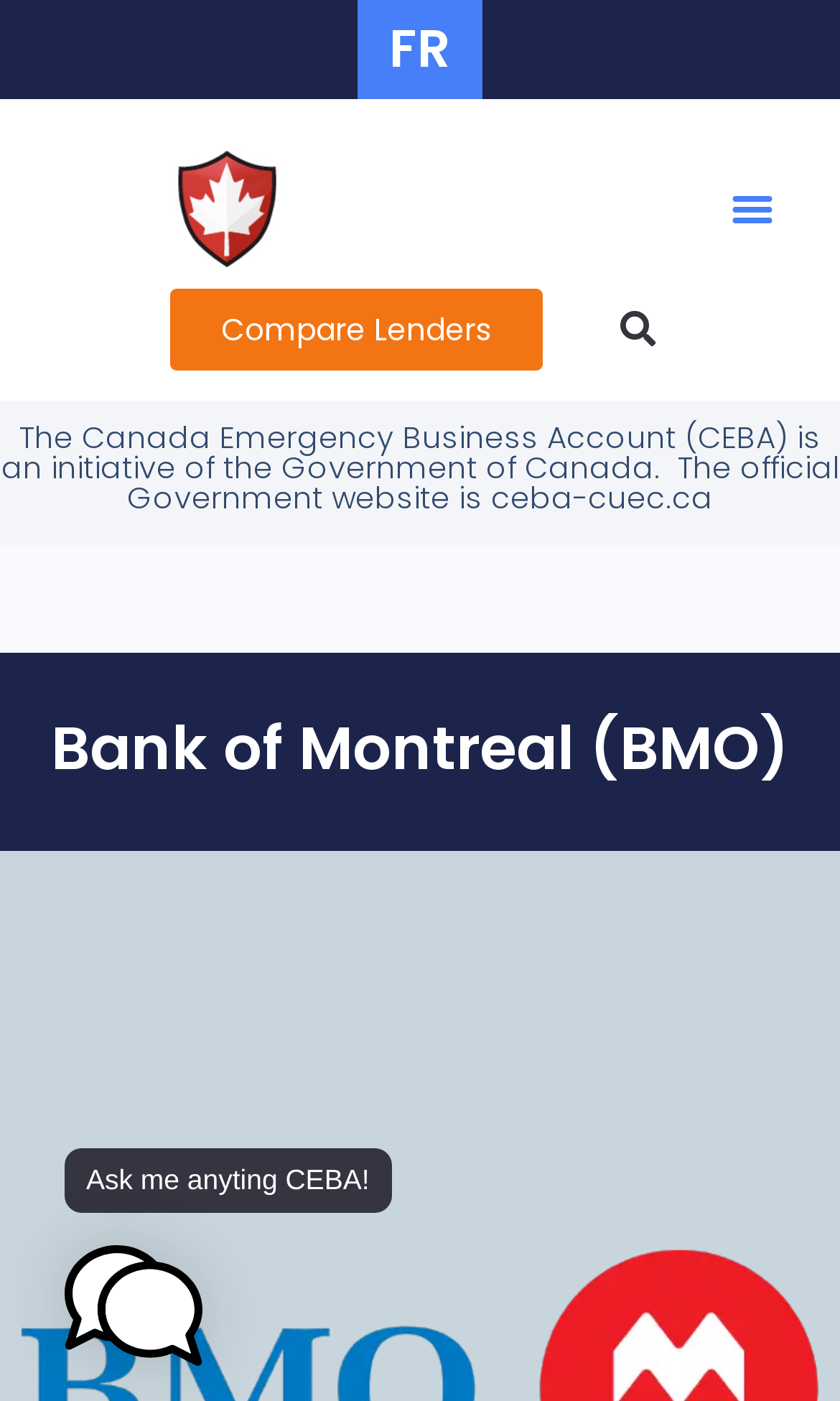What is the initiative of the Government of Canada?
Look at the webpage screenshot and answer the question with a detailed explanation.

The initiative of the Government of Canada is the Canada Emergency Business Account (CEBA), which is mentioned in the static text element located at the top middle of the webpage, with a bounding box of [0.001, 0.297, 0.999, 0.371].